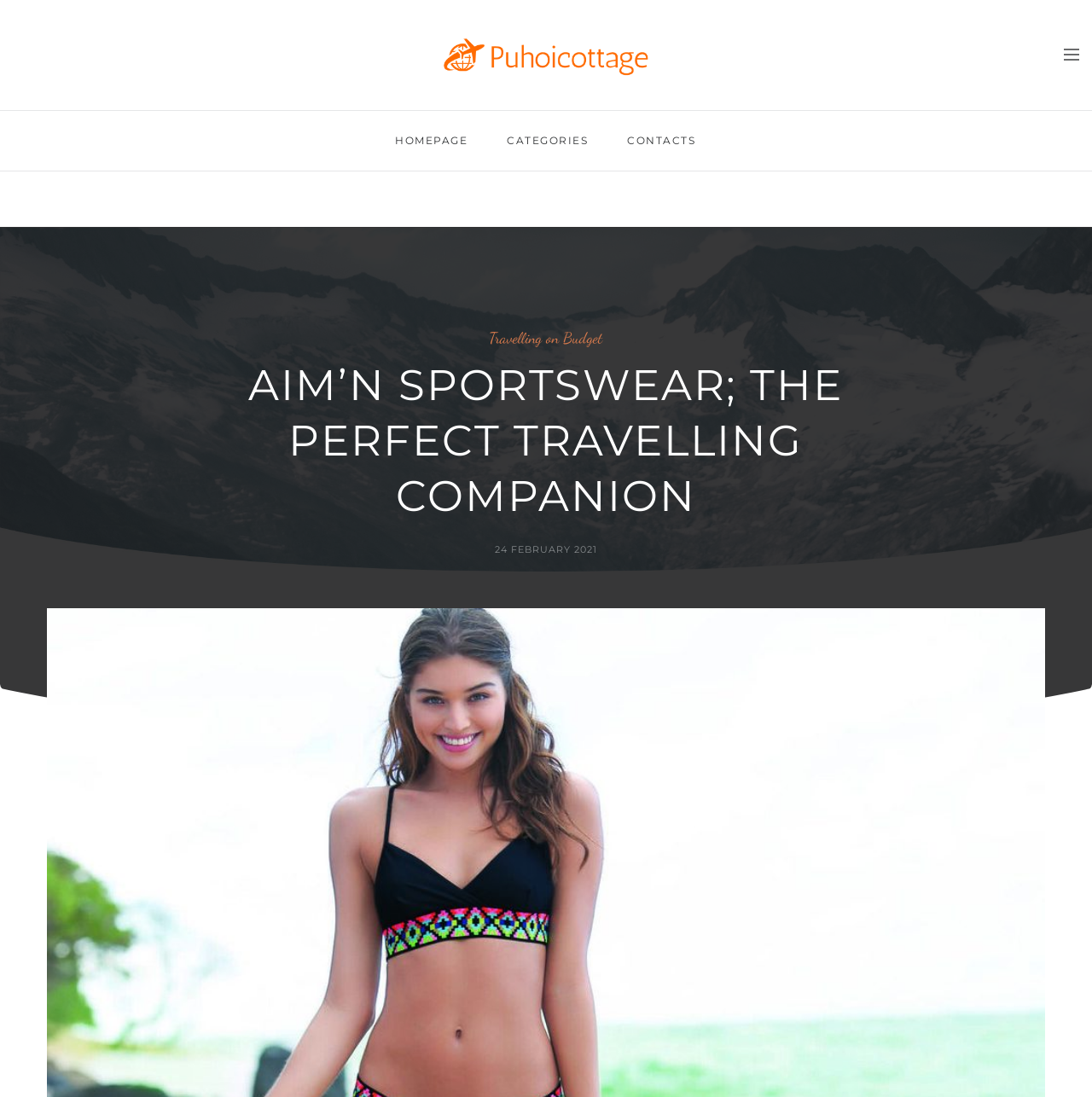Identify and provide the text of the main header on the webpage.

AIM’N SPORTSWEAR; THE PERFECT TRAVELLING COMPANION